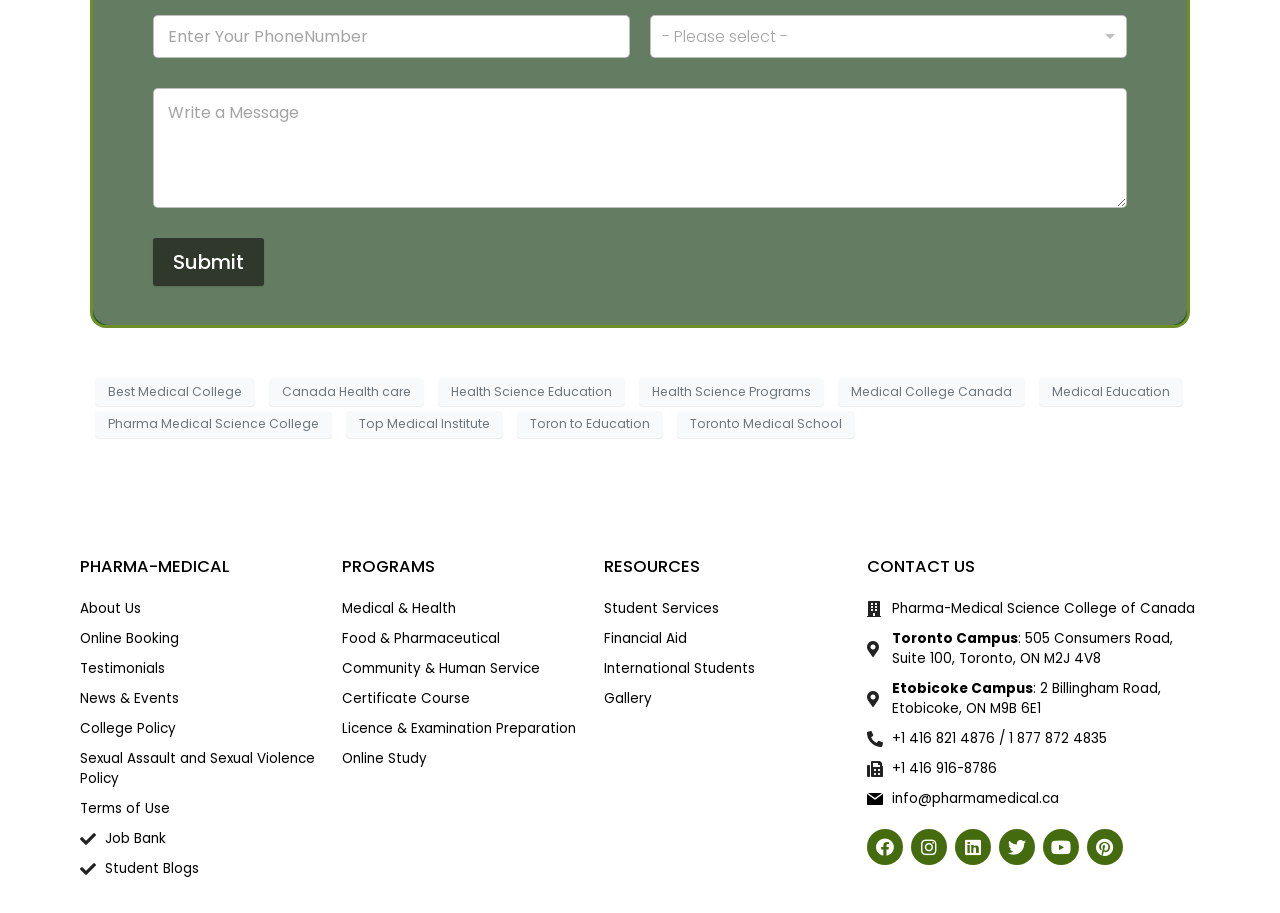Determine the bounding box coordinates for the UI element described. Format the coordinates as (top-left x, top-left y, bottom-right x, bottom-right y) and ensure all values are between 0 and 1. Element description: Instagram

[0.711, 0.908, 0.74, 0.947]